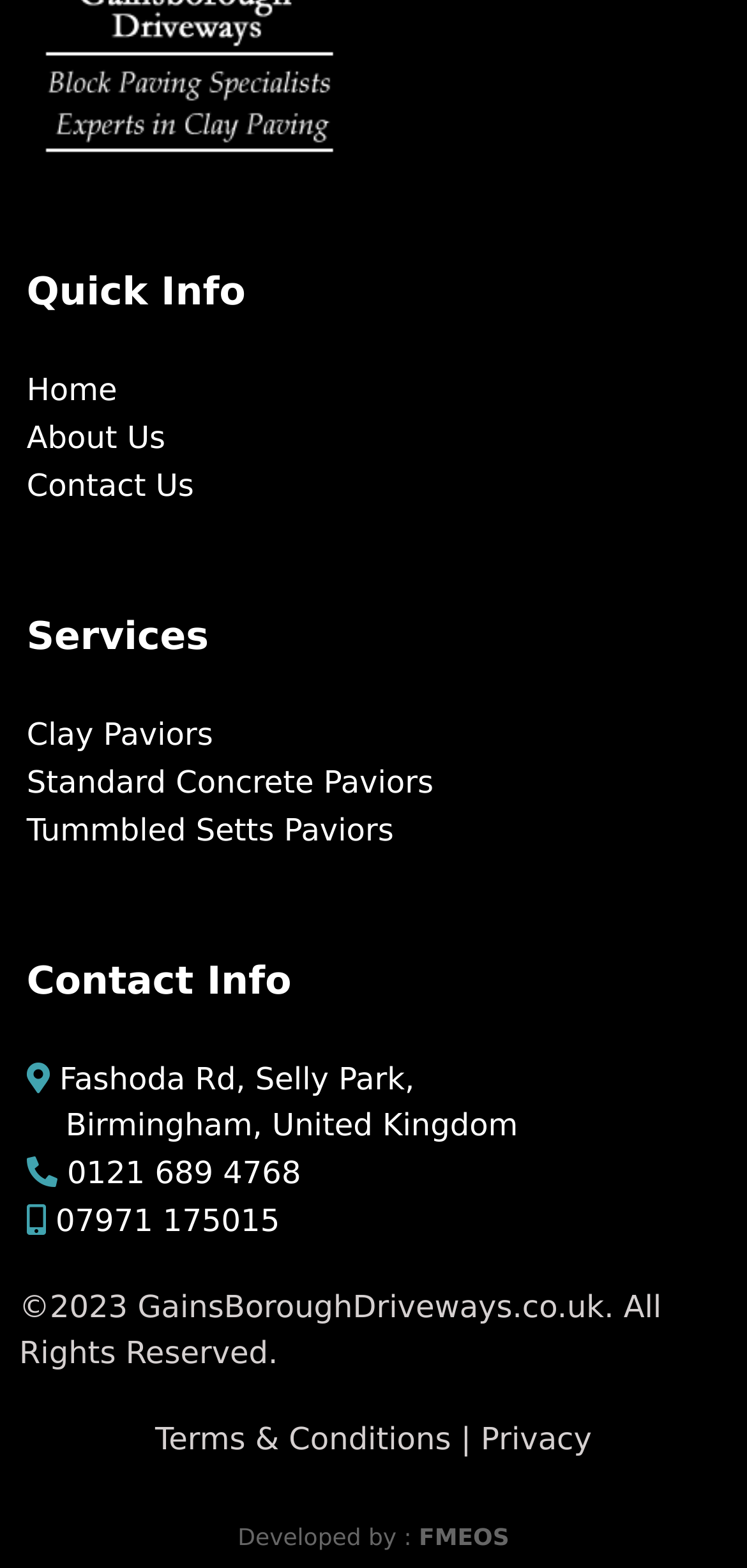Determine the bounding box coordinates for the clickable element required to fulfill the instruction: "learn about the company". Provide the coordinates as four float numbers between 0 and 1, i.e., [left, top, right, bottom].

[0.036, 0.267, 0.221, 0.29]